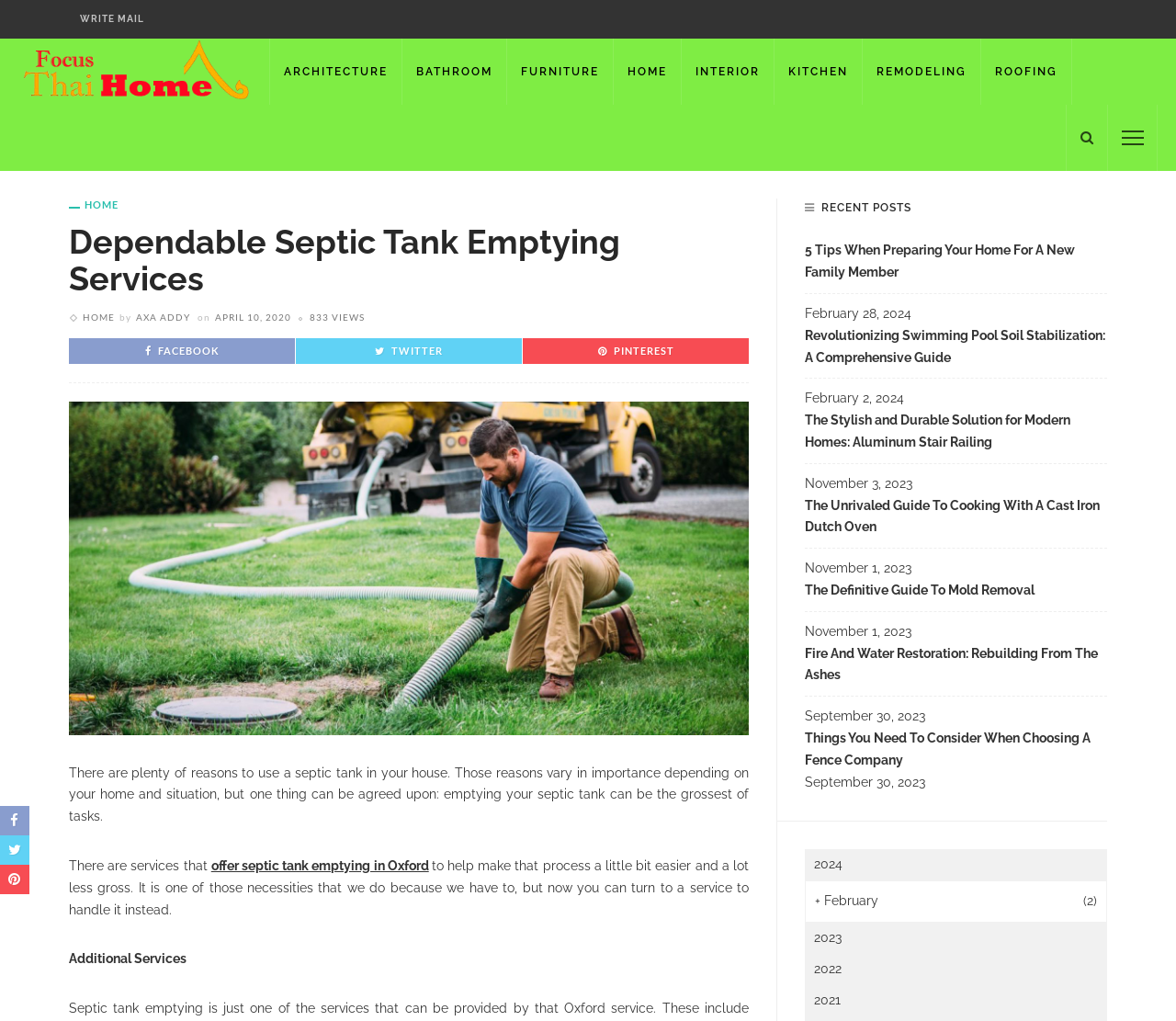Describe in detail what you see on the webpage.

This webpage is about dependable septic tank emptying services, specifically focusing on the importance of using a septic tank in one's house. The page is divided into several sections. At the top, there is a navigation menu with links to various categories such as "ARCHITECTURE", "BATHROOM", "FURNITURE", and more. Below this menu, there is a heading that reads "Dependable Septic Tank Emptying Services" followed by a brief introduction to the importance of septic tank emptying.

To the right of the introduction, there are social media links to Facebook, Twitter, and Pinterest. Below this, there is a section titled "Recent Posts" that lists several articles with their corresponding dates. These articles cover various topics such as preparing a home for a new family member, swimming pool soil stabilization, and cooking with a cast iron Dutch oven.

On the left side of the page, there is a section that displays the date and time of the post, along with the number of views. Below this, there are additional services offered, including septic tank emptying in Oxford. The page also has a section that lists the archives by year, with links to 2021, 2022, 2023, and 2024.

Throughout the page, there are various icons and images, including a logo for "Focus Thai Home" and social media icons. The overall layout is organized, with clear headings and concise text that makes it easy to navigate and understand the content.